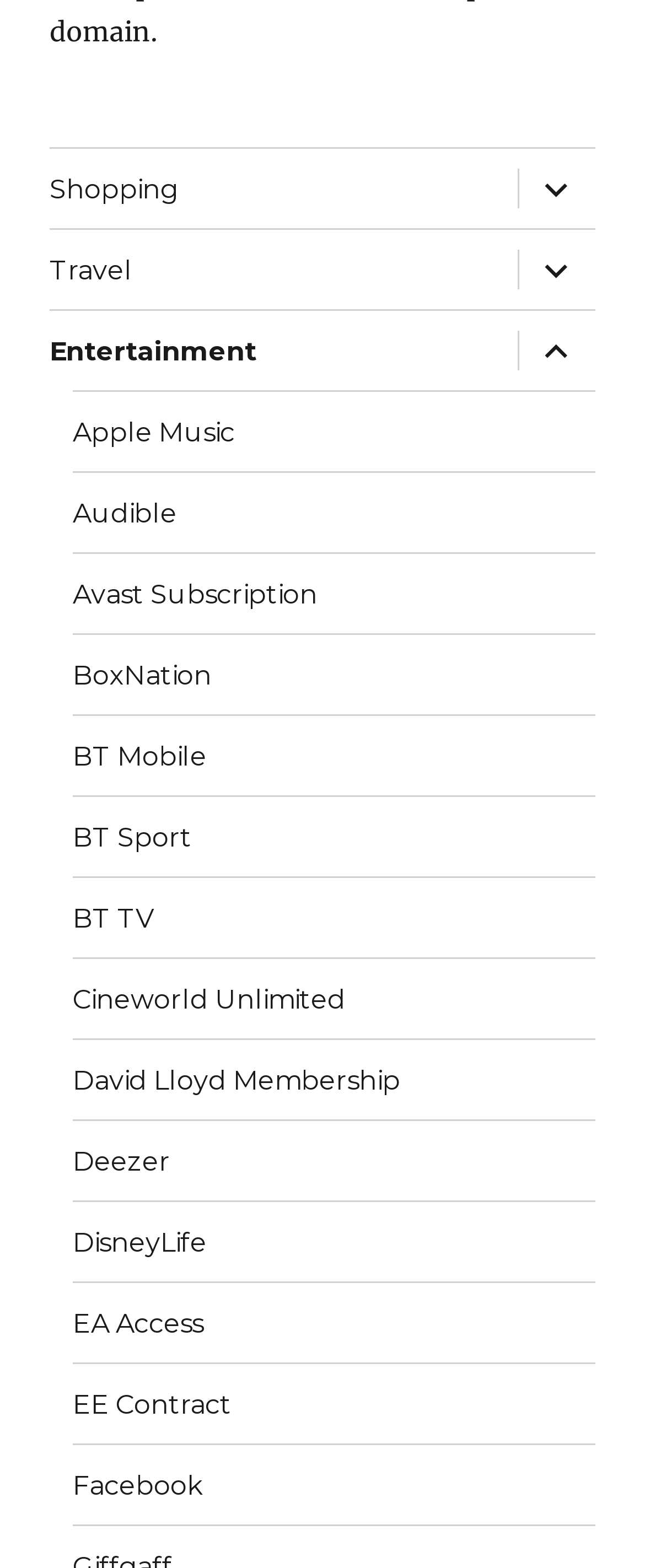Determine the bounding box coordinates of the element's region needed to click to follow the instruction: "Click on Shopping". Provide these coordinates as four float numbers between 0 and 1, formatted as [left, top, right, bottom].

[0.077, 0.095, 0.78, 0.146]